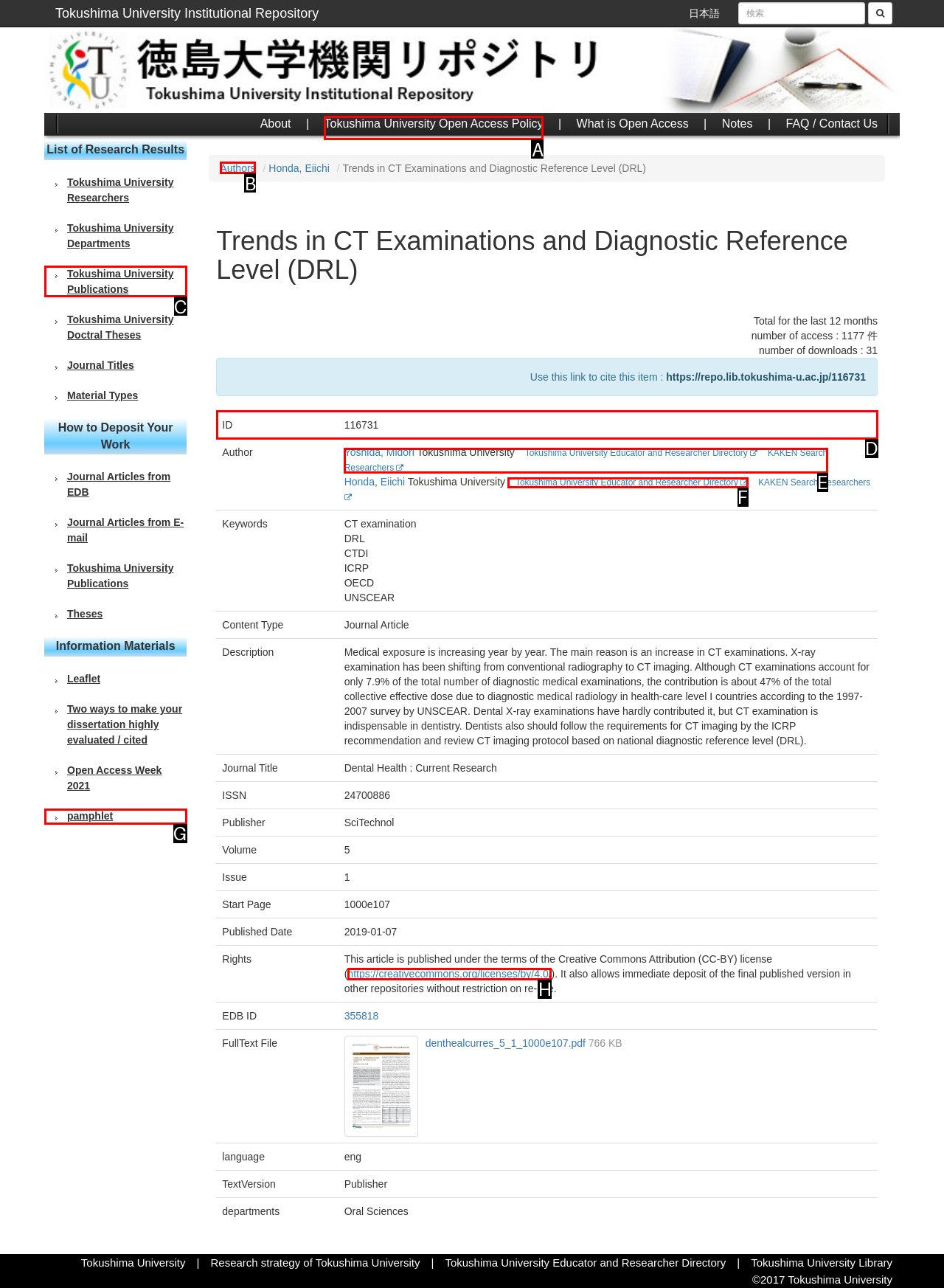Choose the letter of the option you need to click to view table content. Answer with the letter only.

D